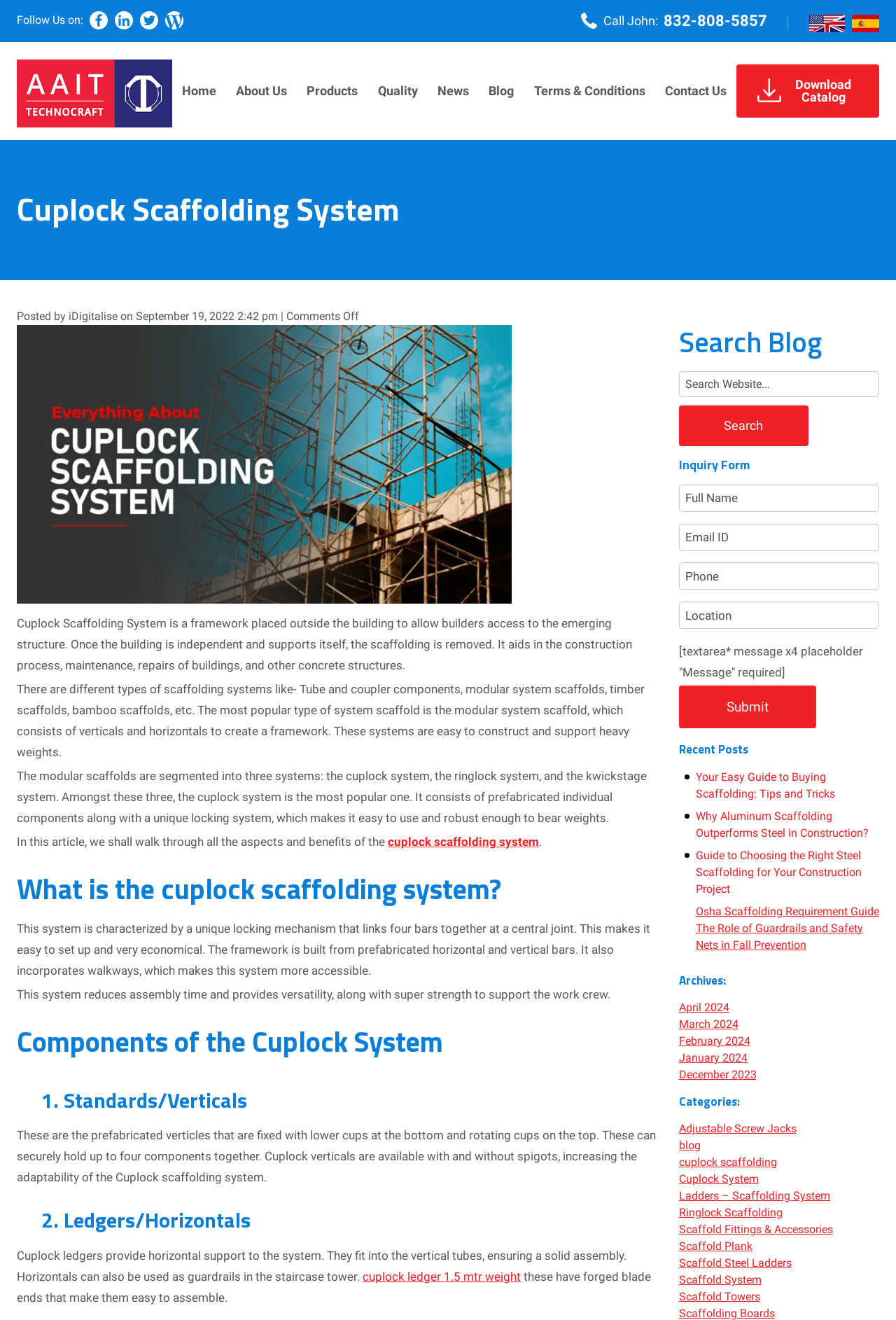Please determine the bounding box coordinates of the clickable area required to carry out the following instruction: "Search for products". The coordinates must be four float numbers between 0 and 1, represented as [left, top, right, bottom].

None